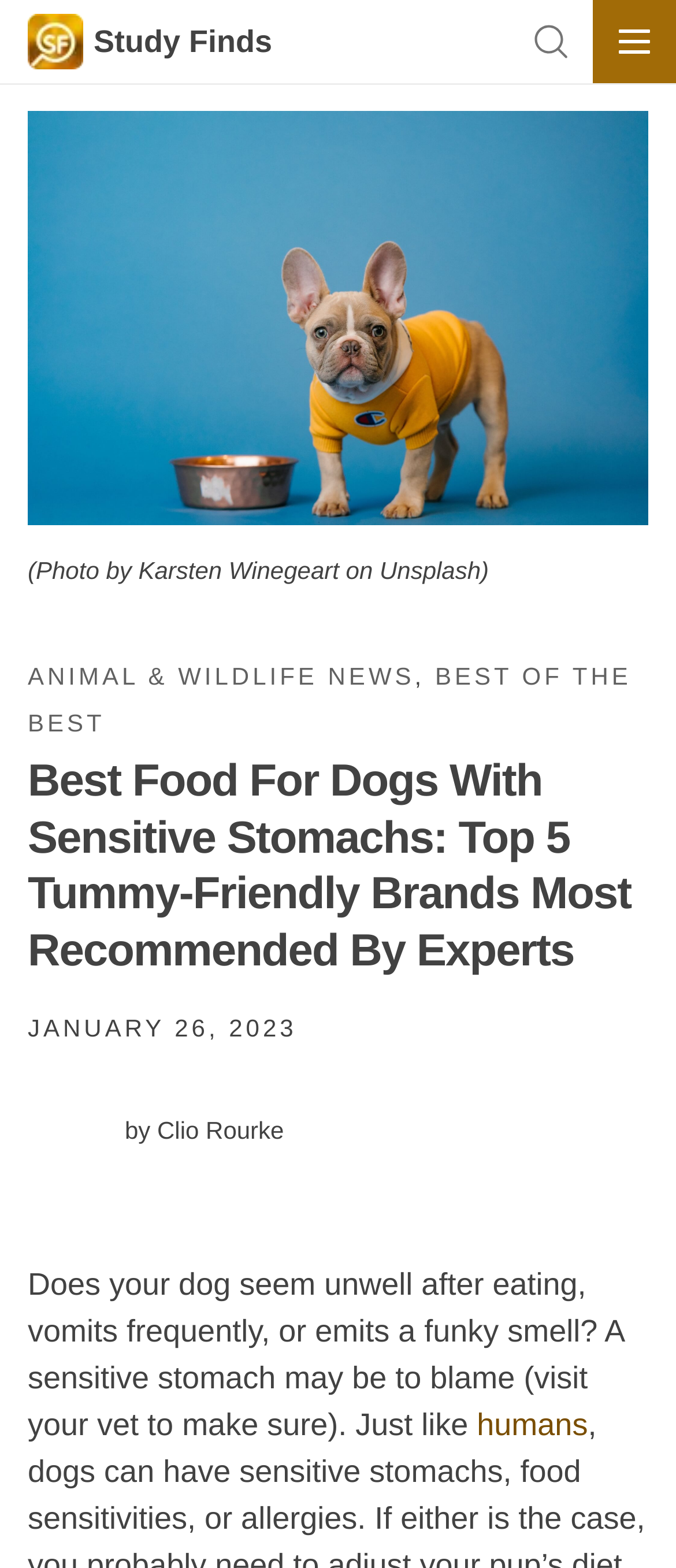What is the topic of the article?
From the image, provide a succinct answer in one word or a short phrase.

Food for dogs with sensitive stomachs